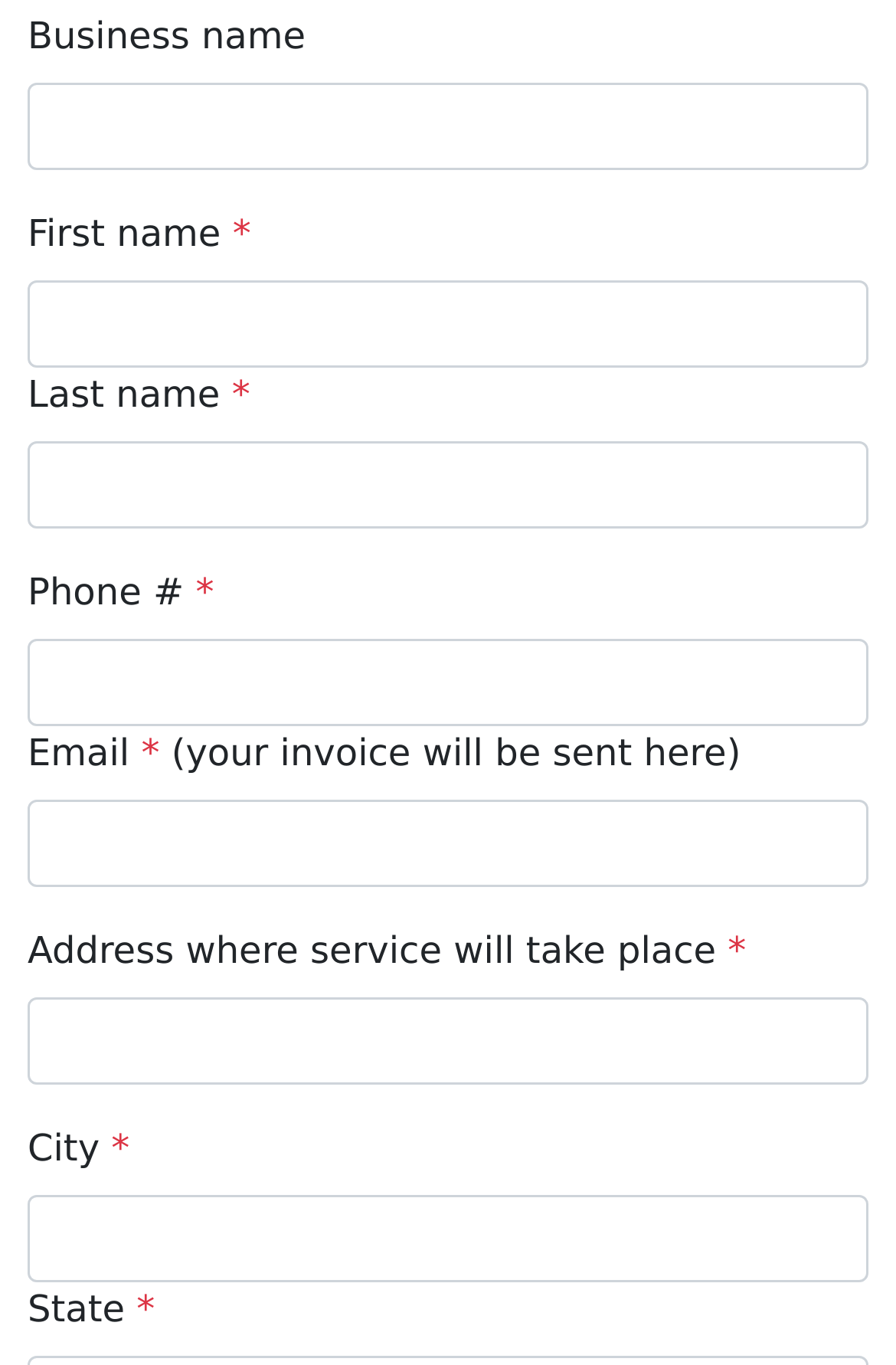How many text fields are there?
Please provide a single word or phrase as the answer based on the screenshot.

7